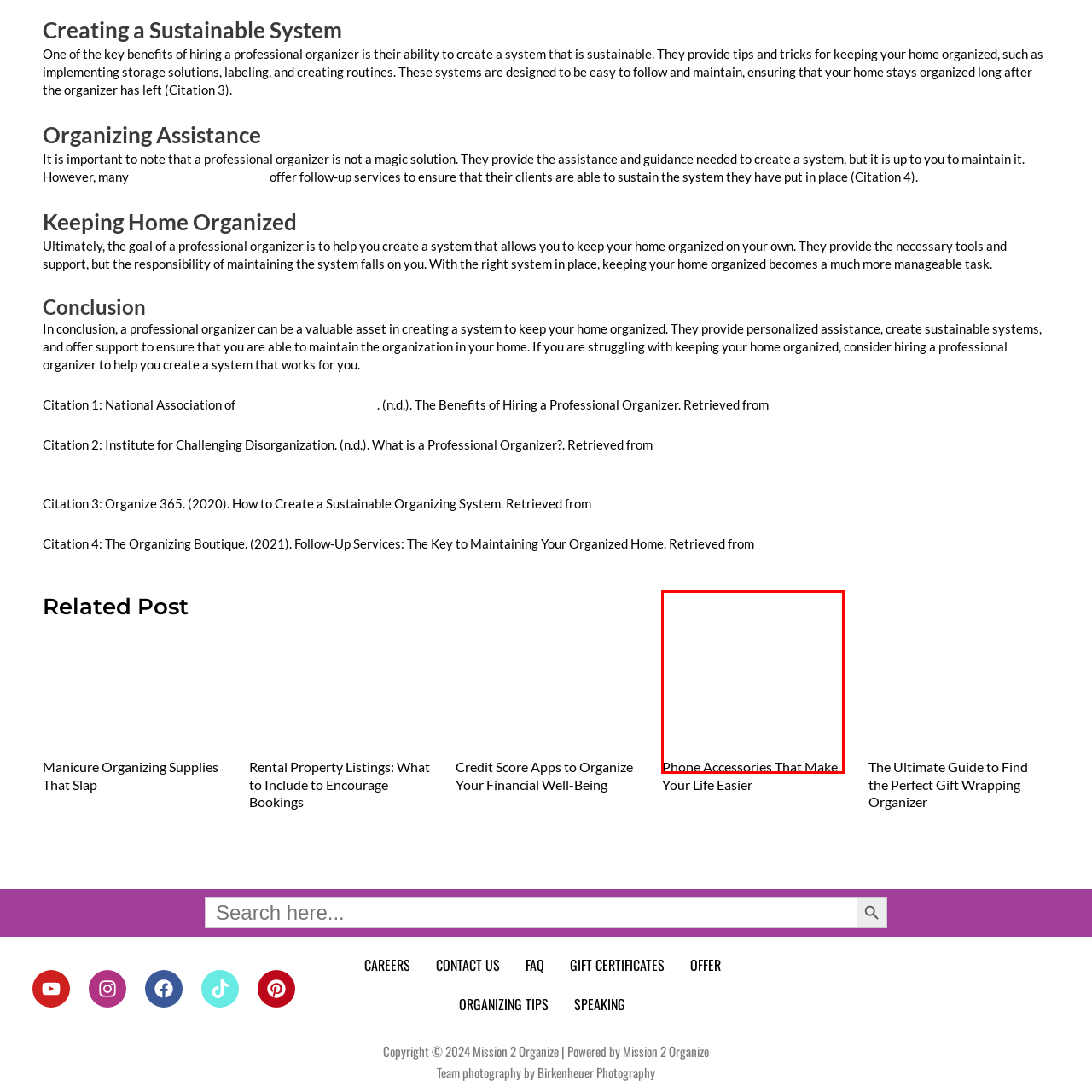What is the purpose of the phone accessories mentioned in the article?  
Pay attention to the image within the red frame and give a detailed answer based on your observations from the image.

The title and the content of the article imply that the phone accessories mentioned are designed to make life easier, which means they are intended to enhance convenience and organization in daily life.